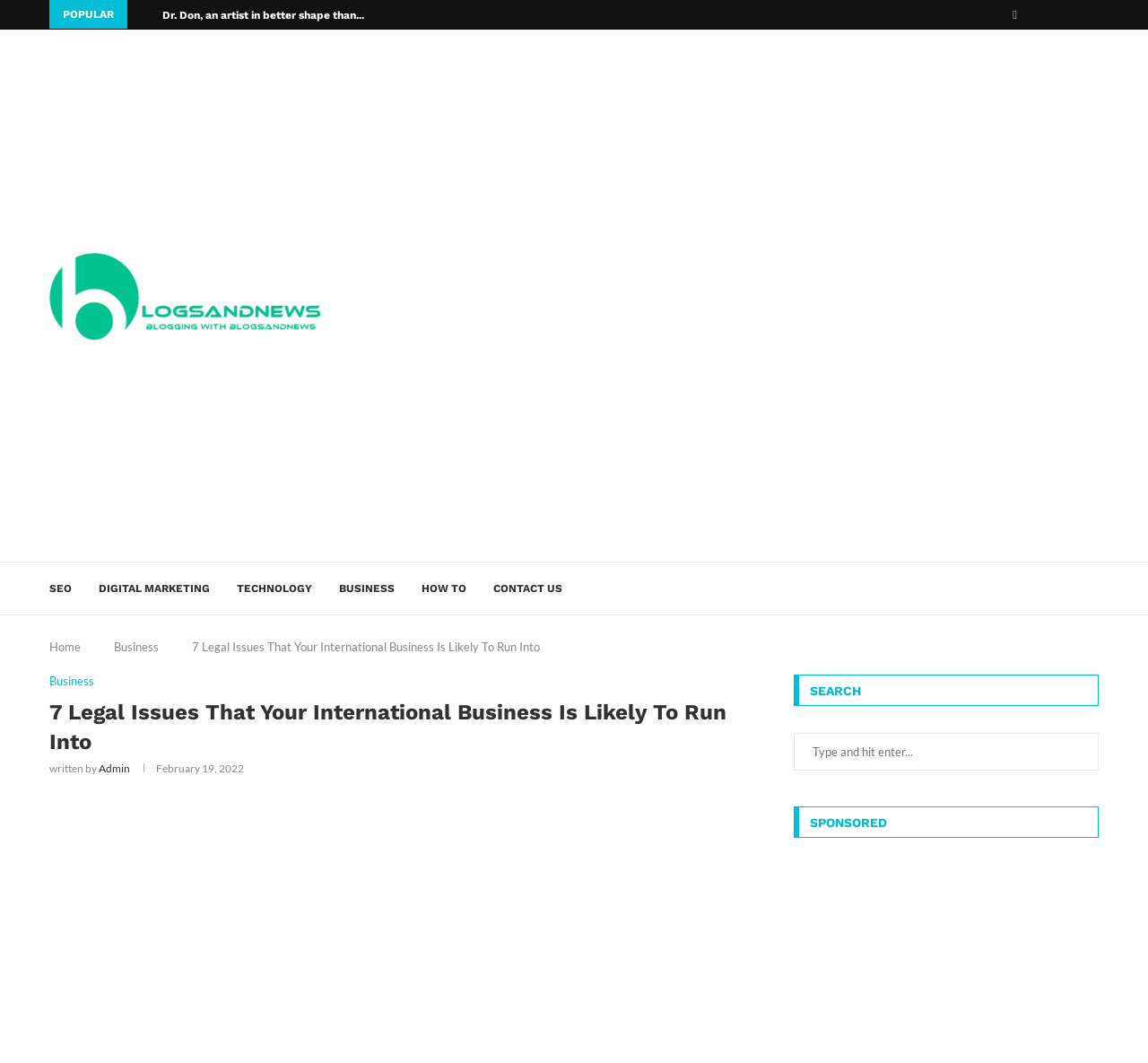What is the date of the article?
Kindly offer a comprehensive and detailed response to the question.

The date of the article can be found below the article title, where it is written 'written by Admin' followed by the date 'February 19, 2022'.